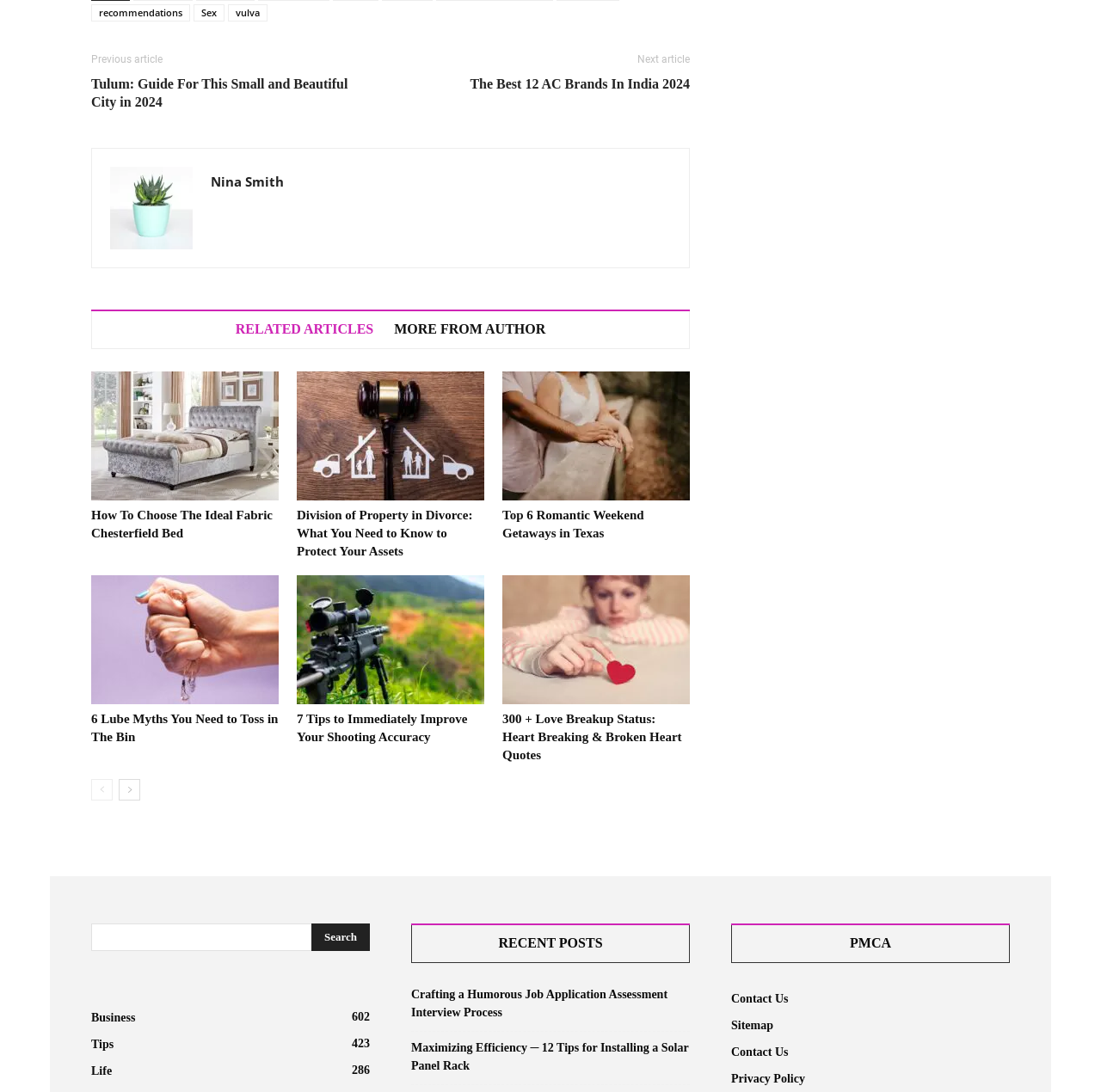Refer to the image and provide a thorough answer to this question:
What is the category of the section 'RECENT POSTS'?

The section 'RECENT POSTS' lists recent blog posts, indicating that it is a category for blog posts or articles.